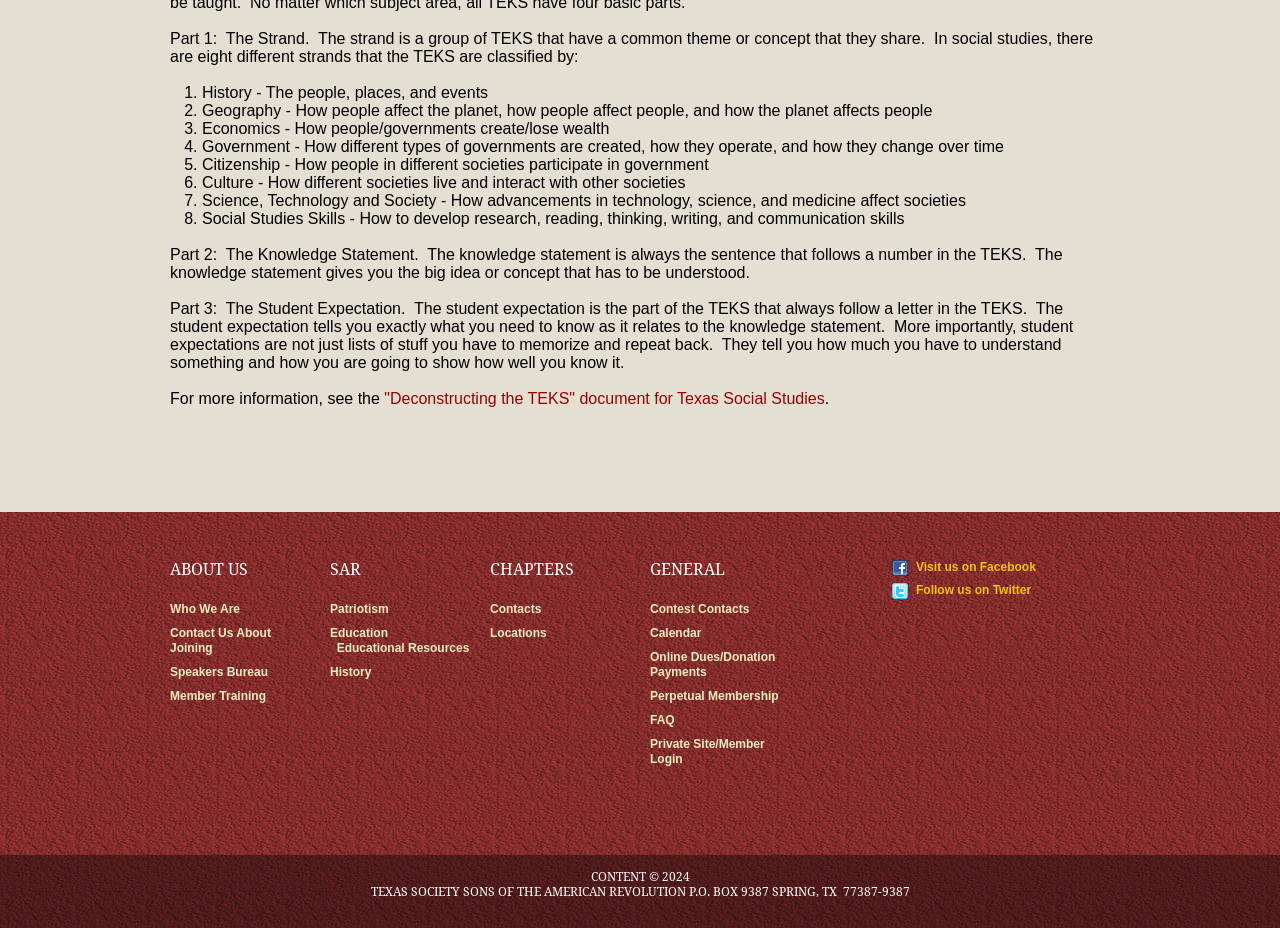Please specify the bounding box coordinates of the clickable section necessary to execute the following command: "Read the article about top 8 free painting and sketching apps for Windows Phone".

None